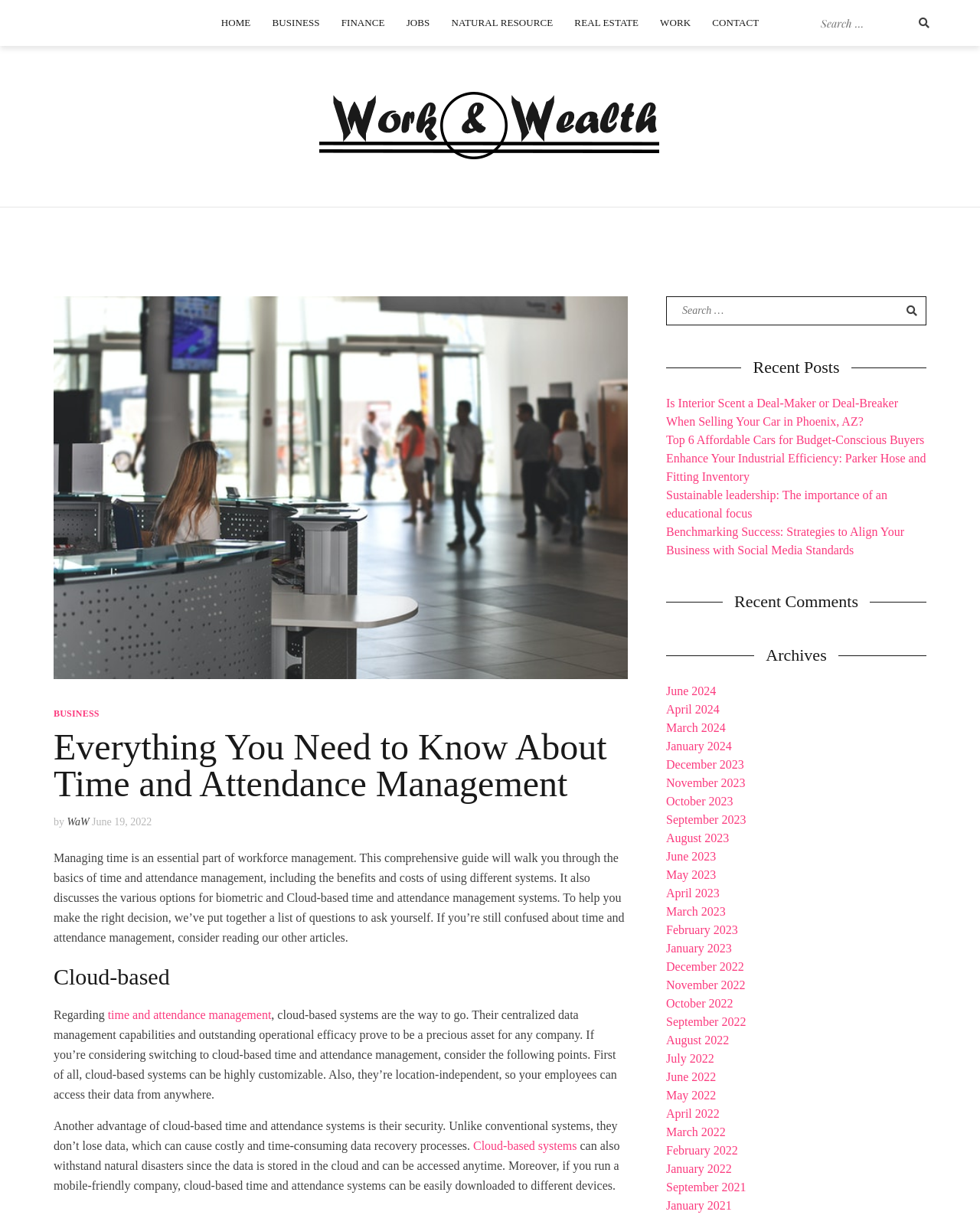Determine the main text heading of the webpage and provide its content.

Everything You Need to Know About Time and Attendance Management